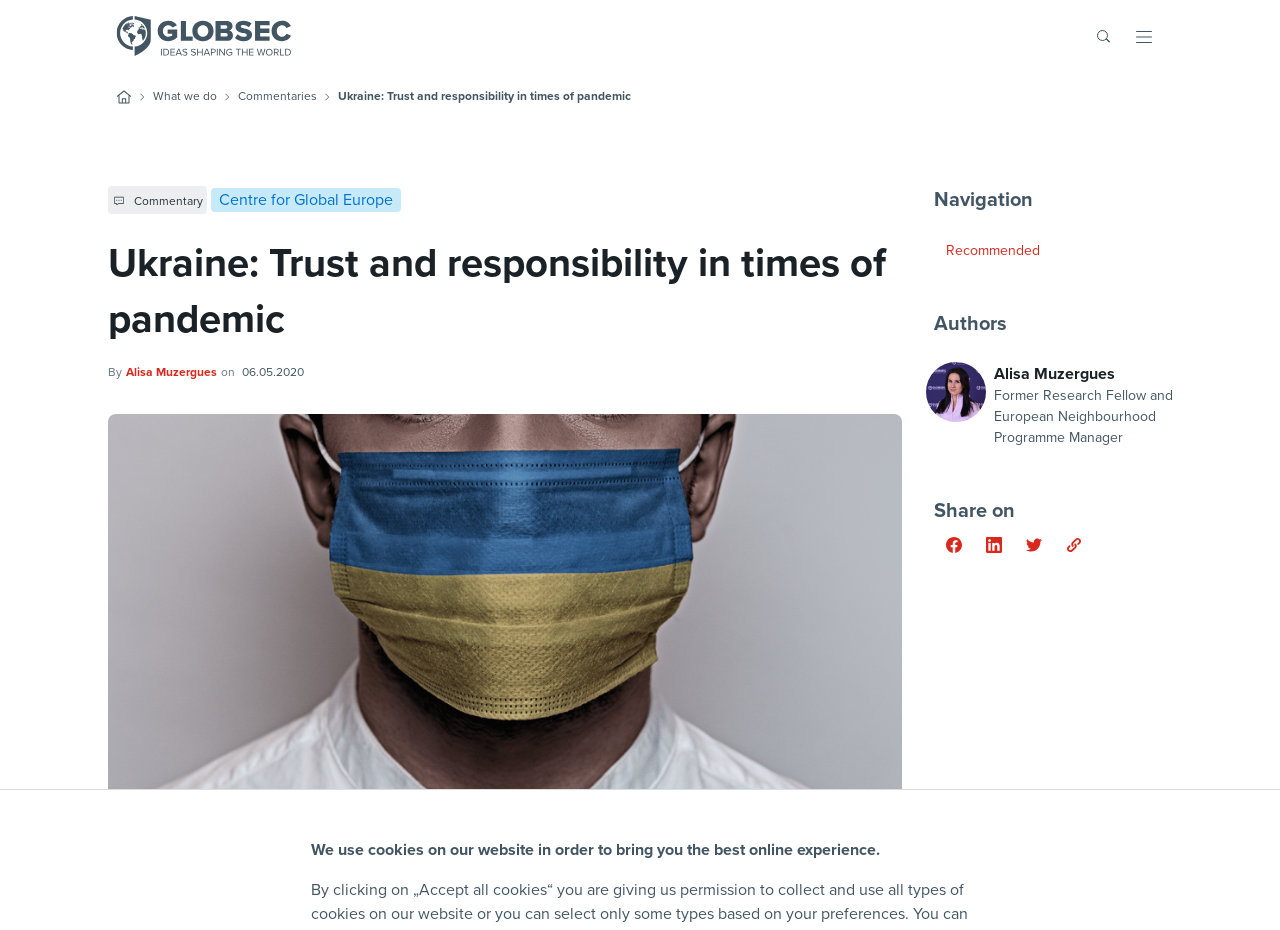Identify the primary heading of the webpage and provide its text.

Ukraine: Trust and responsibility in times of pandemic